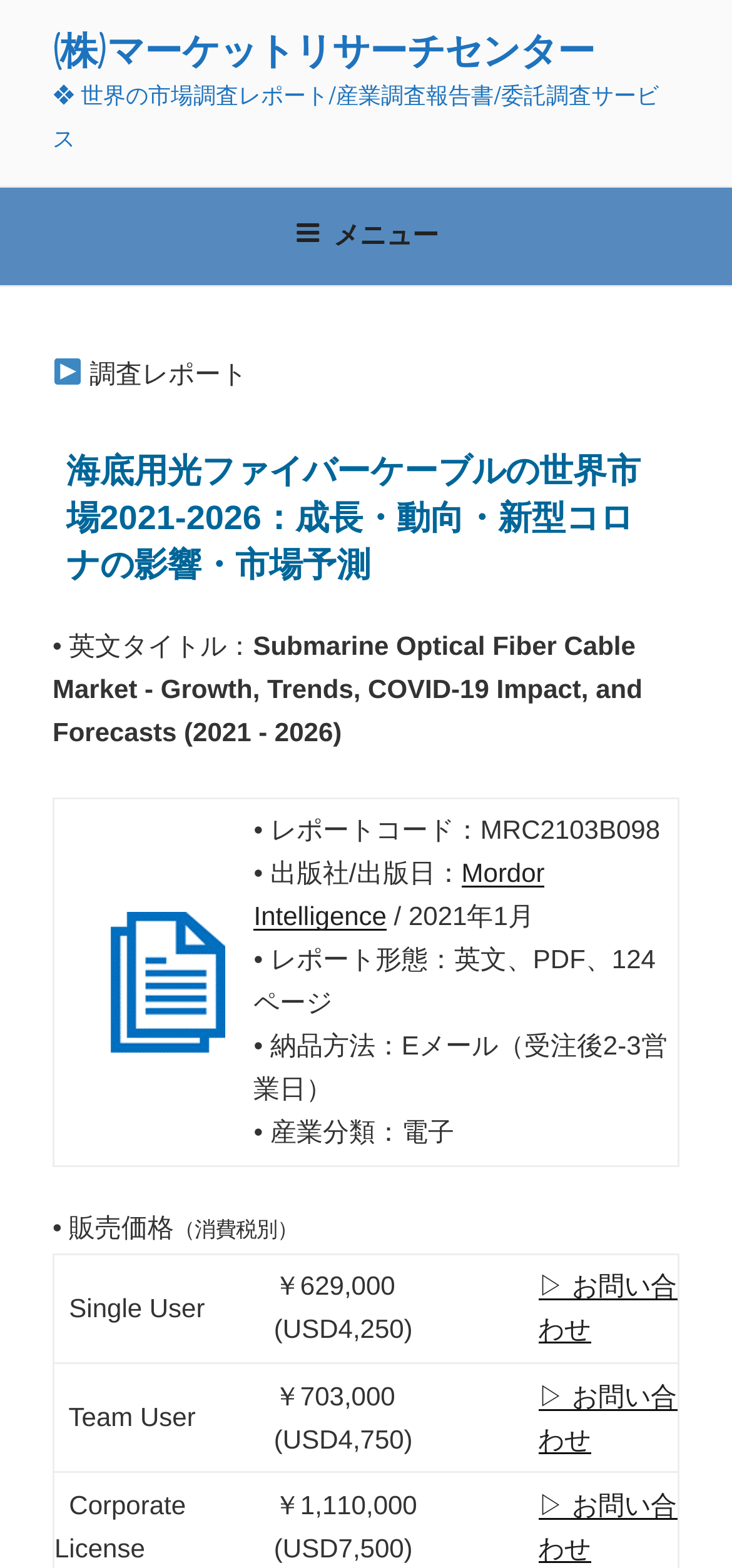What is the title of the report?
Utilize the information in the image to give a detailed answer to the question.

The title of the report can be found in the heading element with the text '海底用光ファイバーケーブルの世界市場2021-2026：成長・動向・新型コロナの影響・市場予測' which is also translated to English as 'Submarine Optical Fiber Cable Market - Growth, Trends, COVID-19 Impact, and Forecasts (2021 - 2026)'.